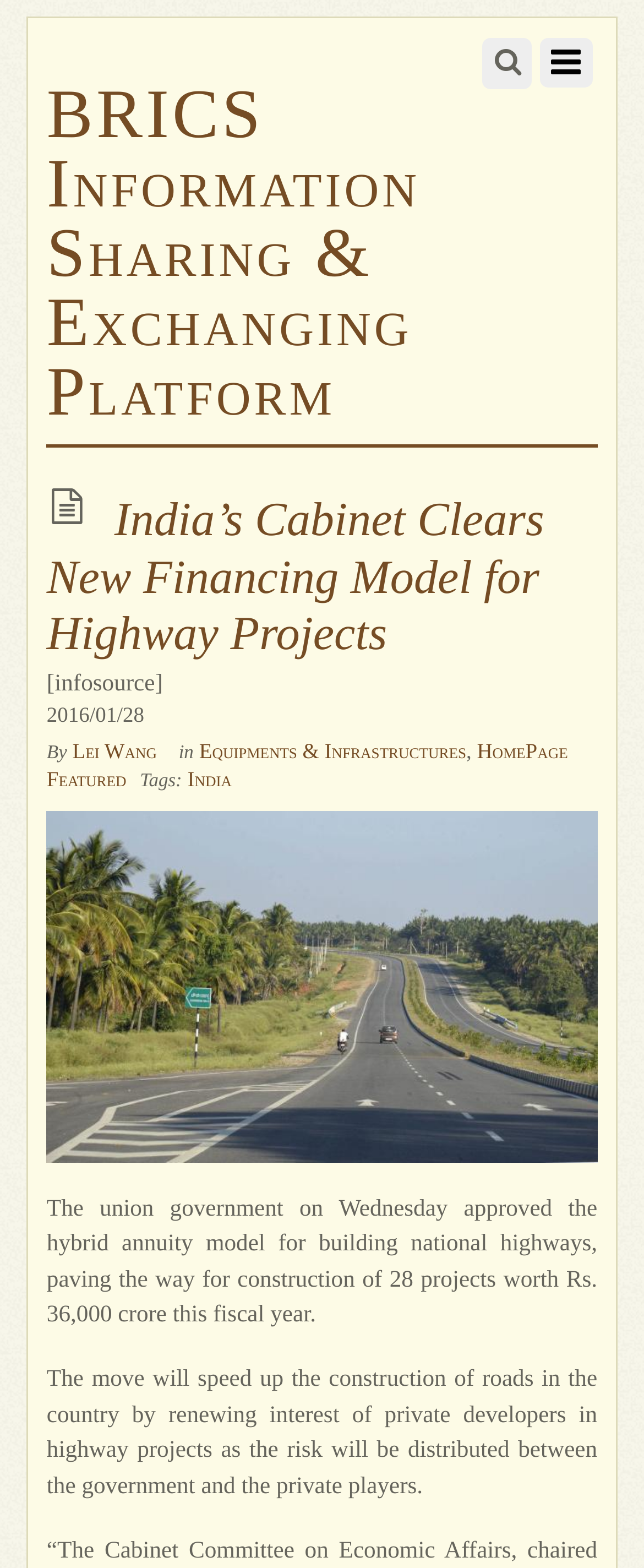What is the value of the highway projects mentioned in the article? Based on the screenshot, please respond with a single word or phrase.

Rs. 36,000 crore